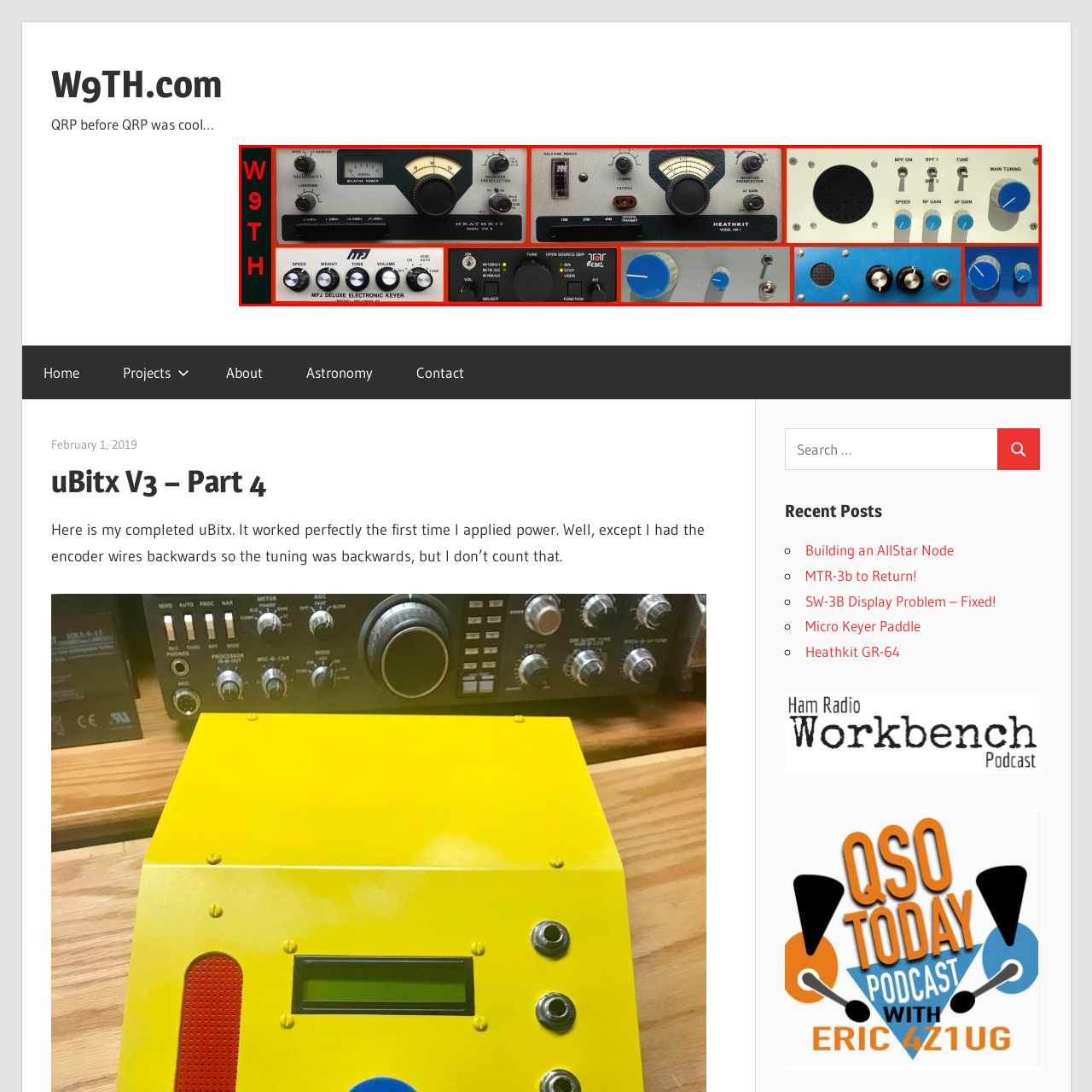Examine the area surrounded by the red box and describe it in detail.

The image showcases a collection of vintage amateur radio equipment, prominently featuring devices essential for radio operation. The setup includes a Heathkit model 101, recognized for its classic analog design, characterized by its prominent analog meters and various control knobs. Adjacent to it is the MFJ Deluxe Electronic Keyer, which incorporates dials for speed, weight, tone, and volume, essential for Morse code operation.

The equipment is arranged in a visually striking manner against a bold red background, enhancing the intricate details of the devices. Key components are visible, including tuning knobs, mode switches, and power controls, which reflect the historical significance and craftsmanship of radio technology. This image represents both the aesthetics and functionality cherished by radio enthusiasts, capturing the essence of classic ham radio gear.